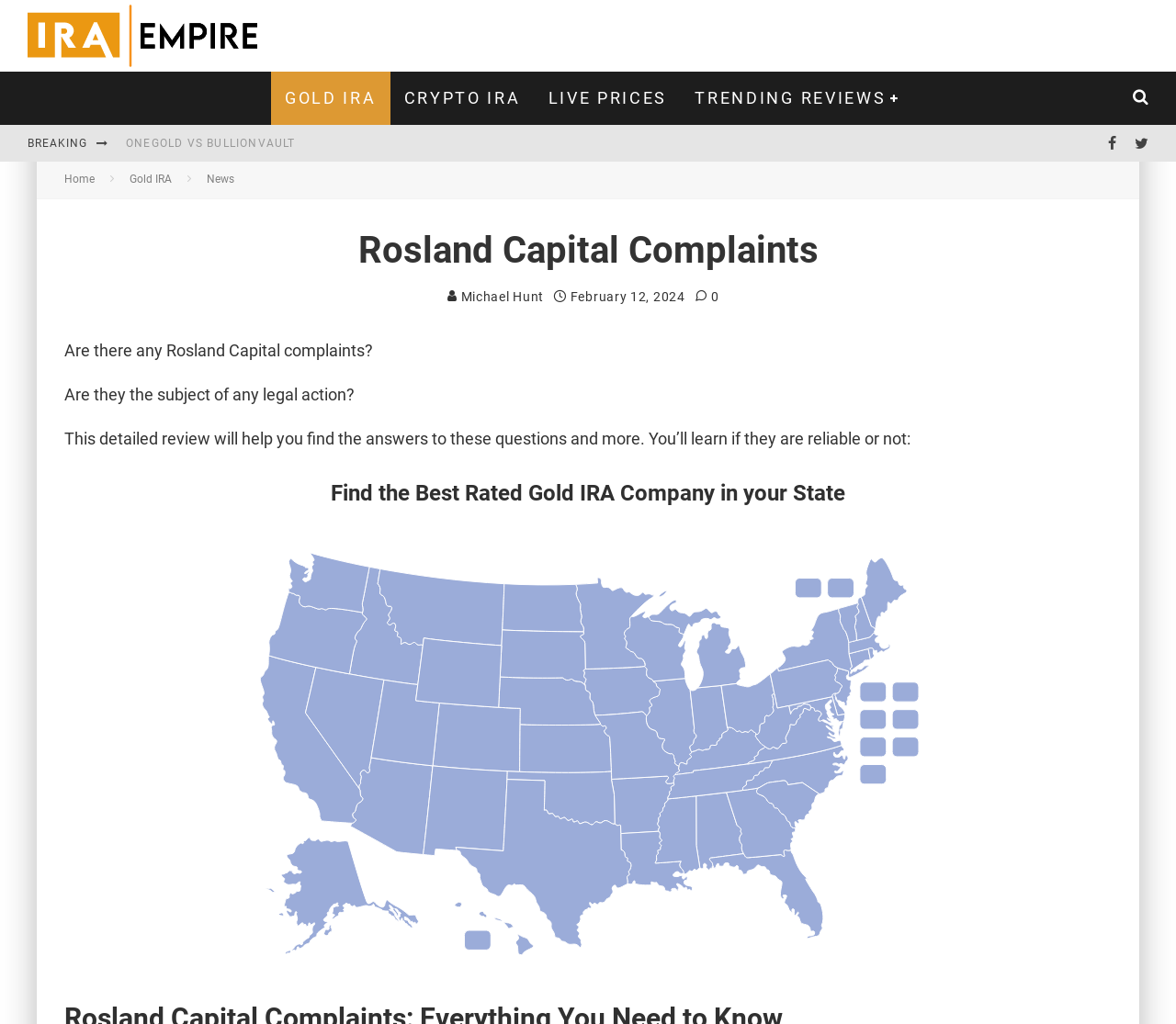Kindly provide the bounding box coordinates of the section you need to click on to fulfill the given instruction: "Click the 'Logo' link".

[0.023, 0.004, 0.219, 0.065]